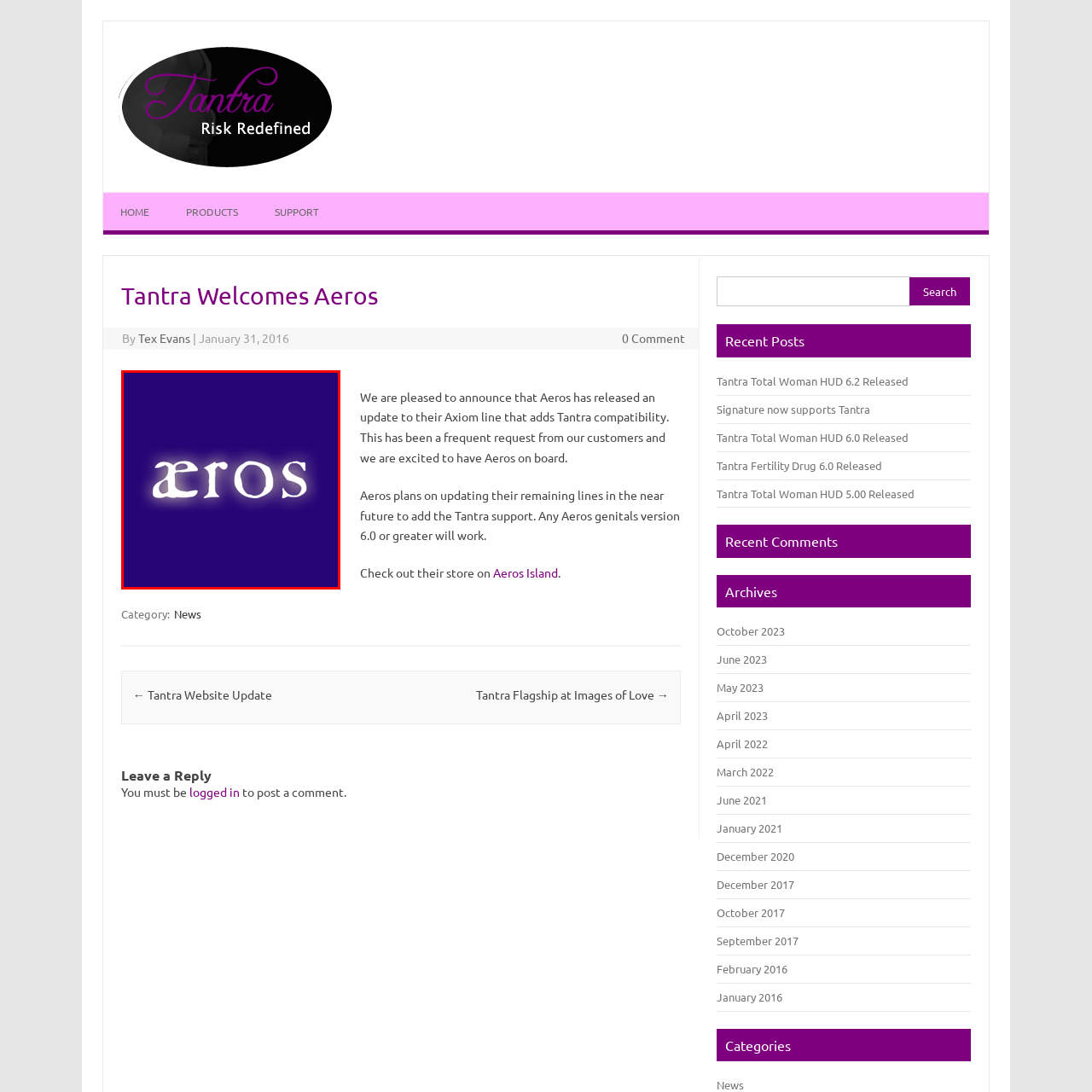What is the significance of the post title 'Tantra Welcomes Aeros'?
Look closely at the image within the red bounding box and respond to the question with one word or a brief phrase.

collaboration or new initiative